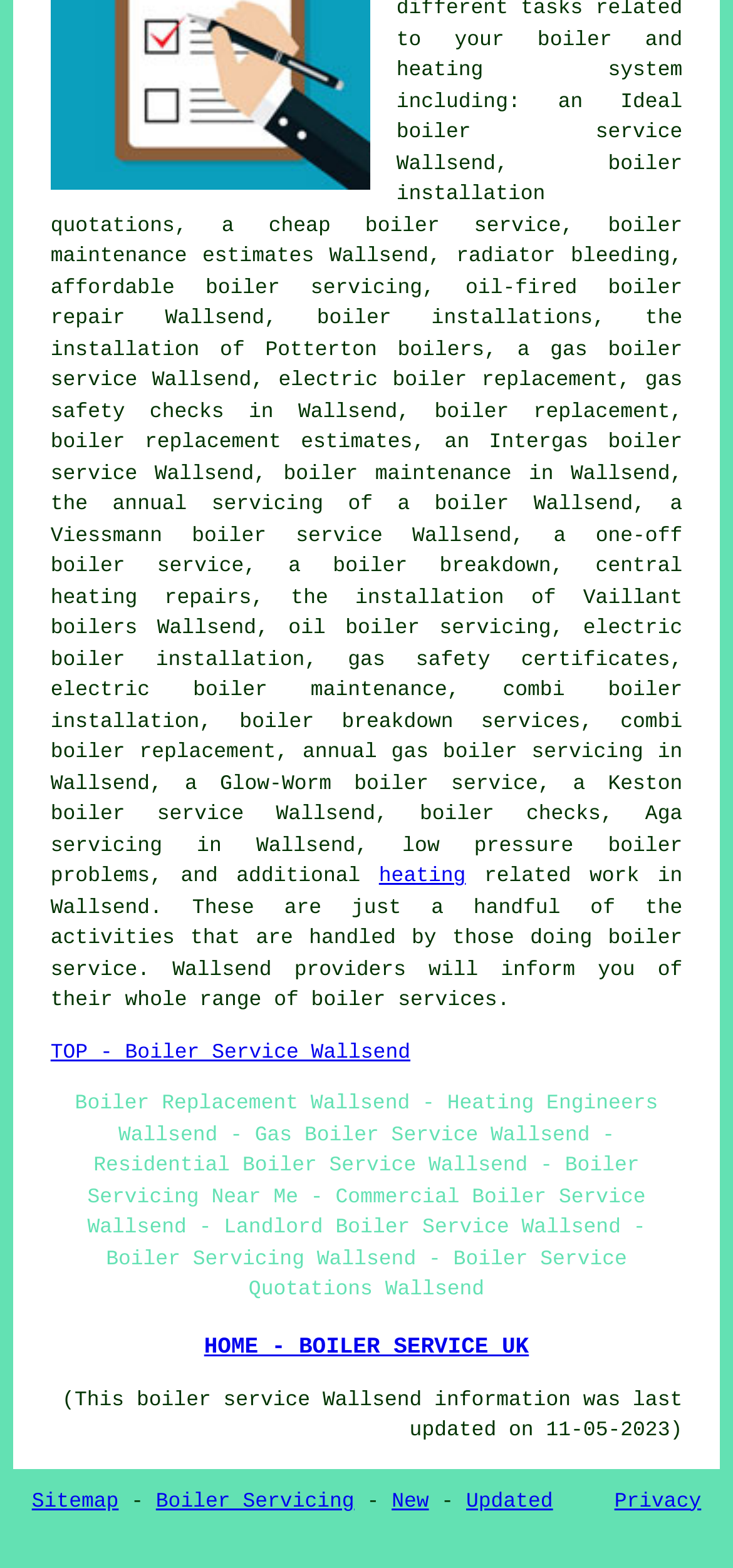Locate the bounding box coordinates of the area to click to fulfill this instruction: "go to heating related work page". The bounding box should be presented as four float numbers between 0 and 1, in the order [left, top, right, bottom].

[0.517, 0.552, 0.635, 0.567]